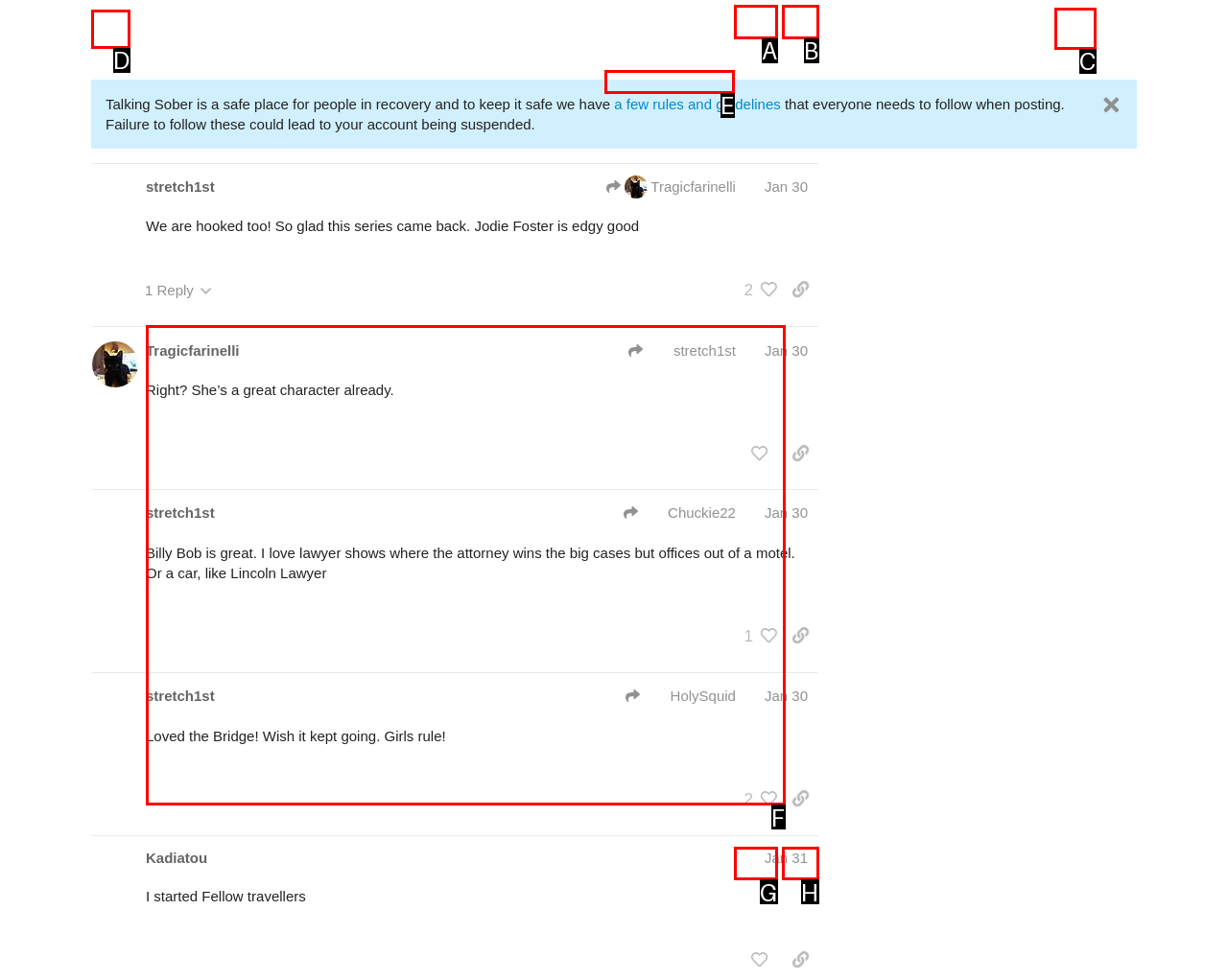Based on the description: image1920×1440 223 KB
Select the letter of the corresponding UI element from the choices provided.

F